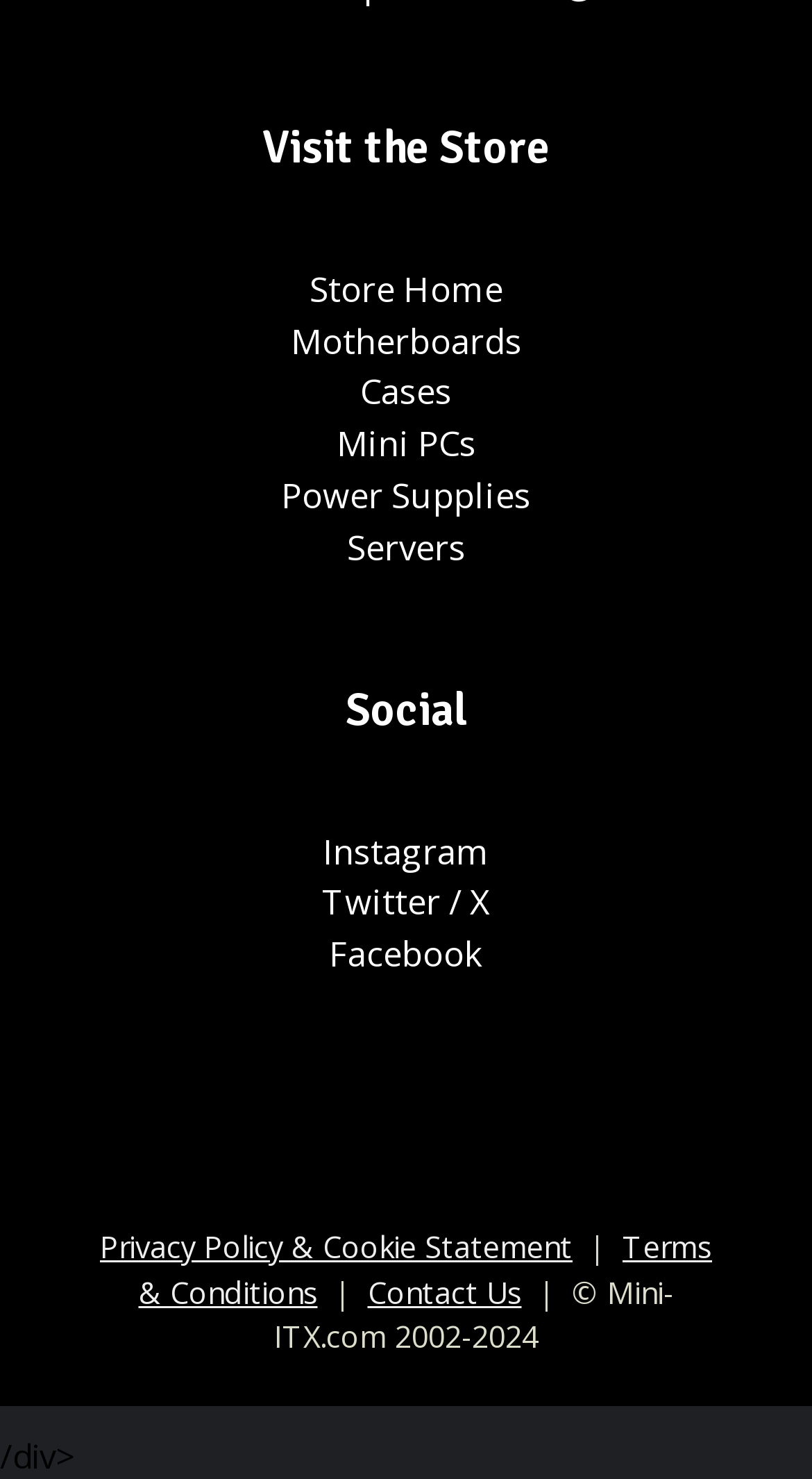Specify the bounding box coordinates of the area to click in order to execute this command: 'Explore motherboards'. The coordinates should consist of four float numbers ranging from 0 to 1, and should be formatted as [left, top, right, bottom].

[0.358, 0.213, 0.642, 0.246]